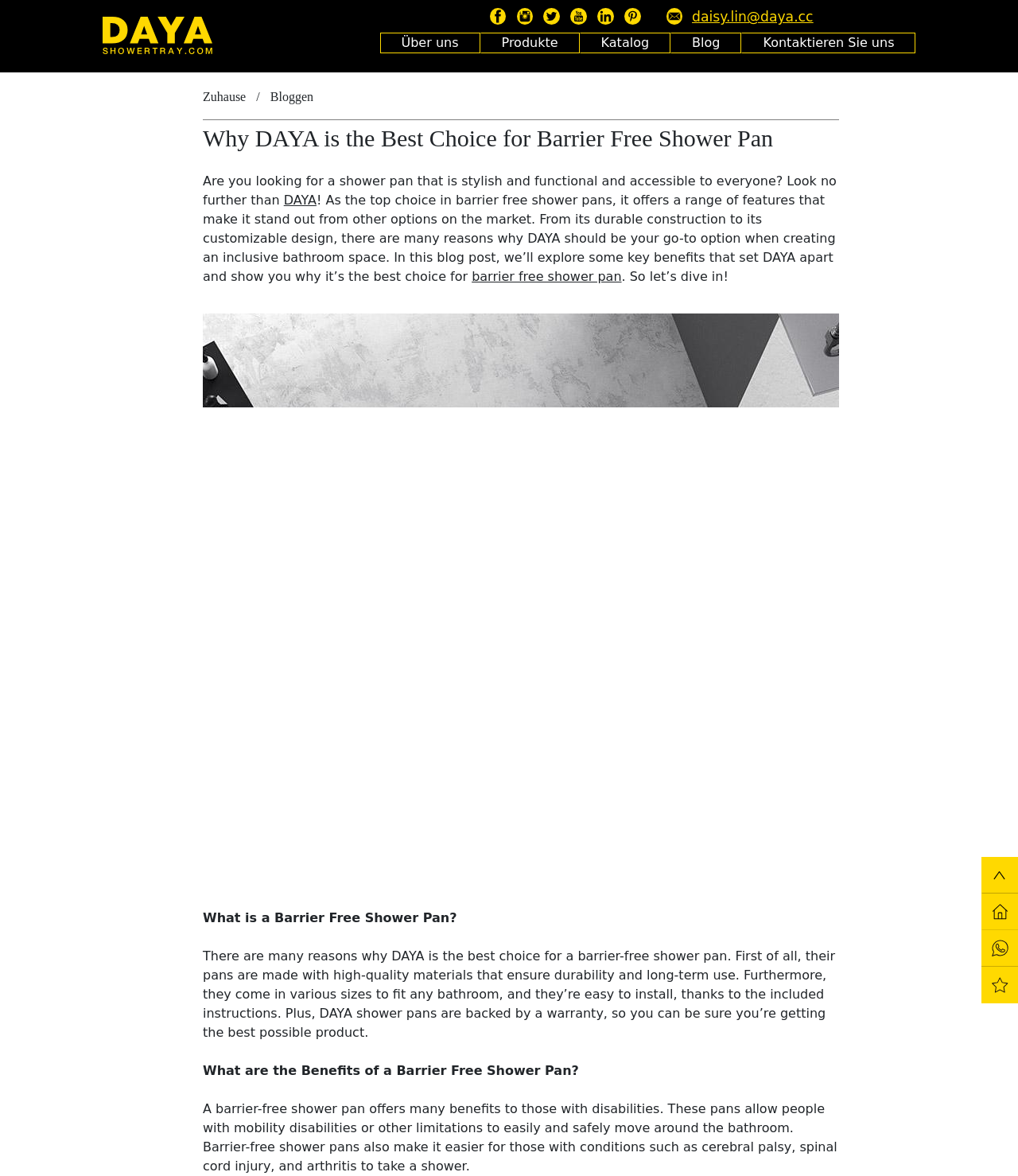Extract the text of the main heading from the webpage.

Why DAYA is the Best Choice for Barrier Free Shower Pan